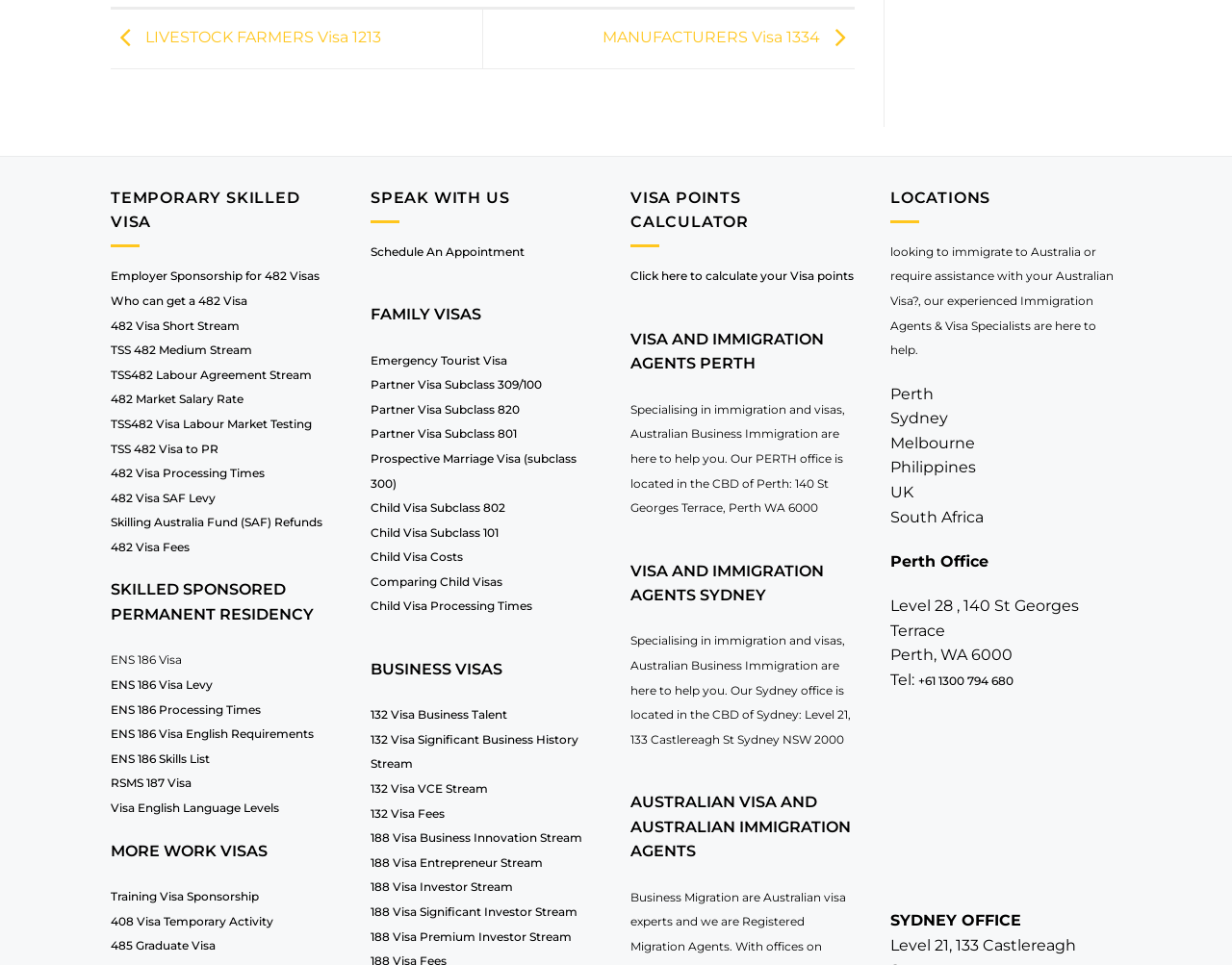What is the address of the Perth office?
Based on the image, give a one-word or short phrase answer.

Level 28, 140 St Georges Terrace, Perth WA 6000